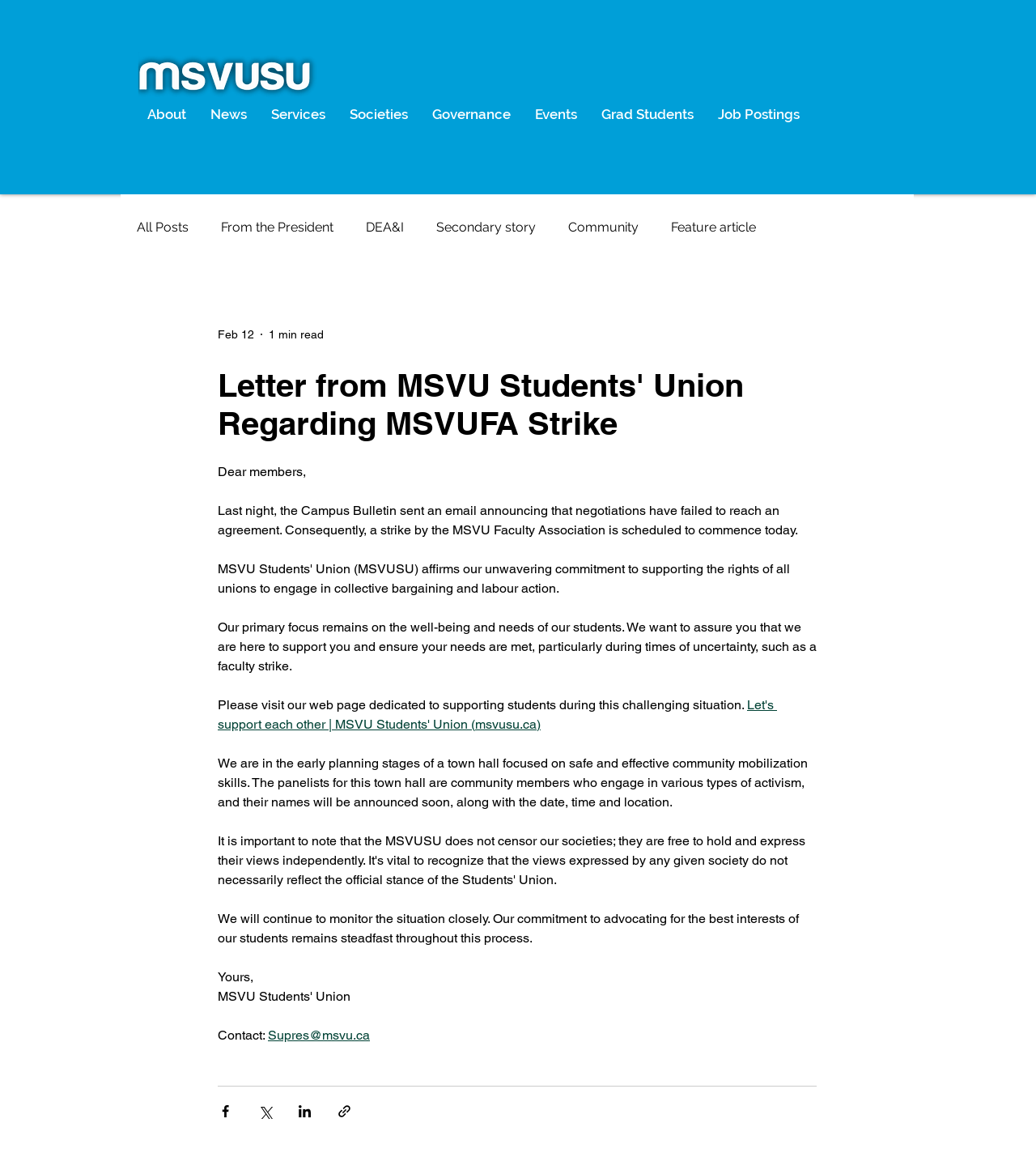Analyze the image and give a detailed response to the question:
What is the name of the faculty association going on strike?

I found the answer by reading the article and identifying the name of the faculty association going on strike as 'MSVU Faculty Association'.